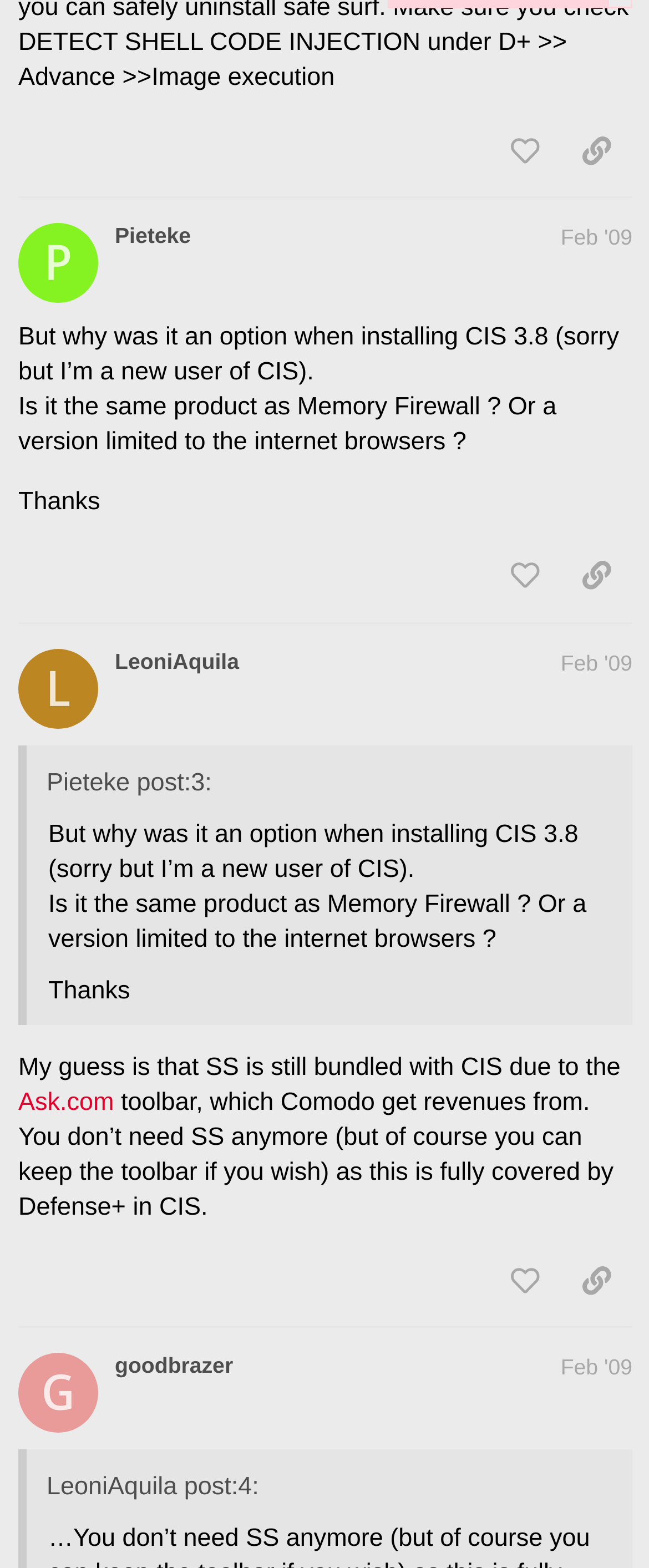Please give a succinct answer to the question in one word or phrase:
What is the username of the third post author?

goodbrazer